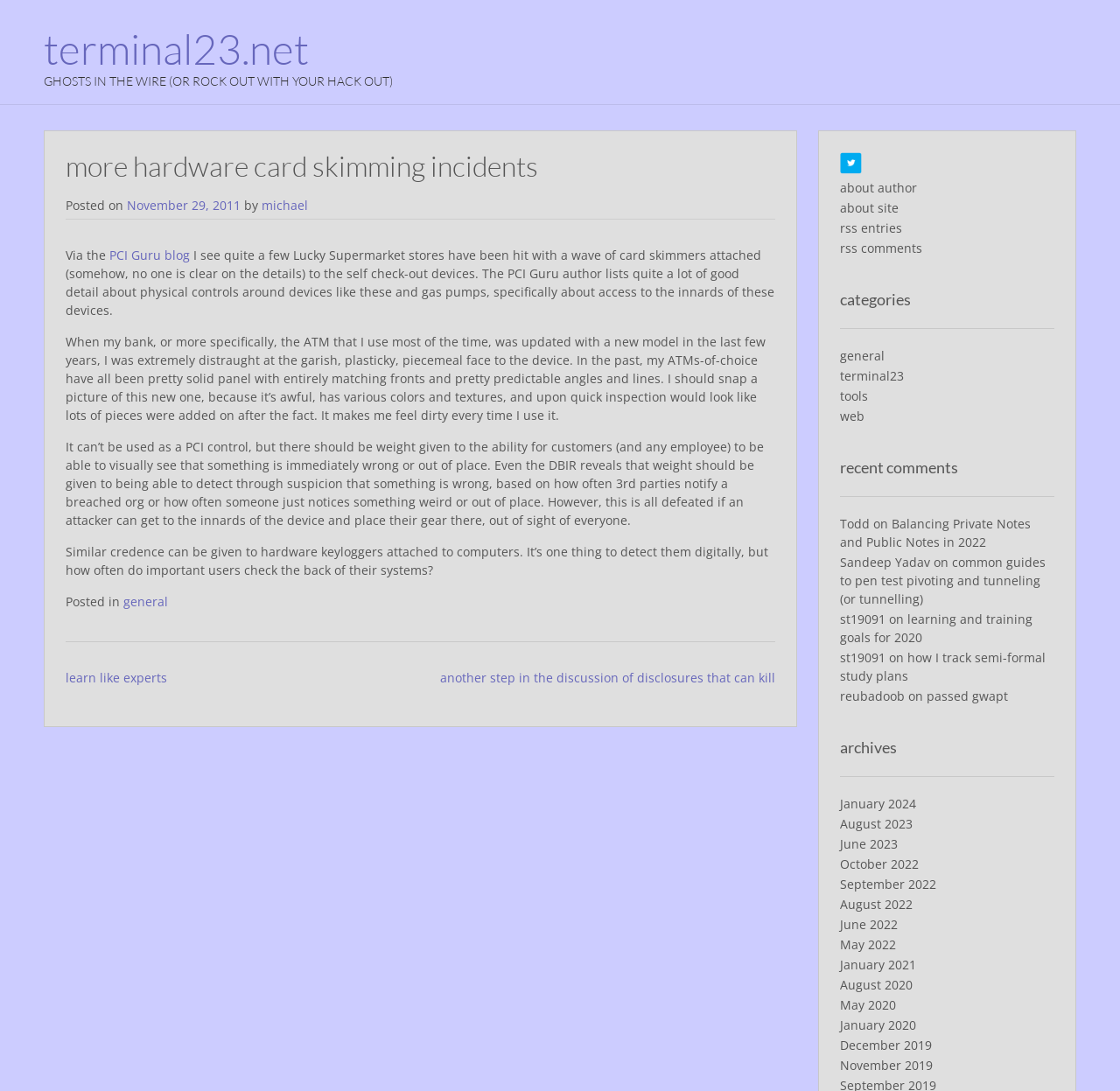Locate the bounding box coordinates of the clickable element to fulfill the following instruction: "Click on 'Beekeeping'". Provide the coordinates as four float numbers between 0 and 1 in the format [left, top, right, bottom].

None